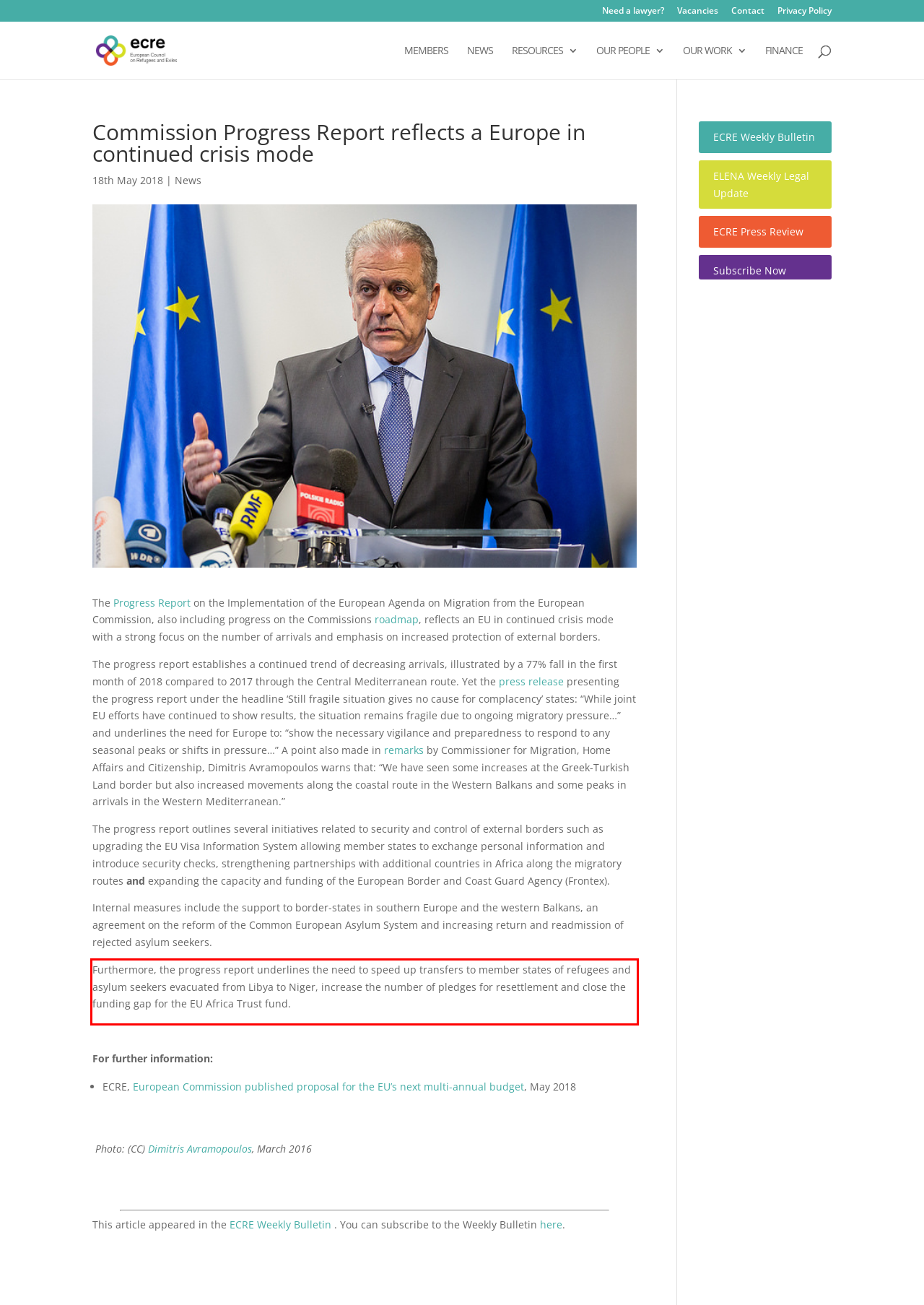The screenshot you have been given contains a UI element surrounded by a red rectangle. Use OCR to read and extract the text inside this red rectangle.

Furthermore, the progress report underlines the need to speed up transfers to member states of refugees and asylum seekers evacuated from Libya to Niger, increase the number of pledges for resettlement and close the funding gap for the EU Africa Trust fund.